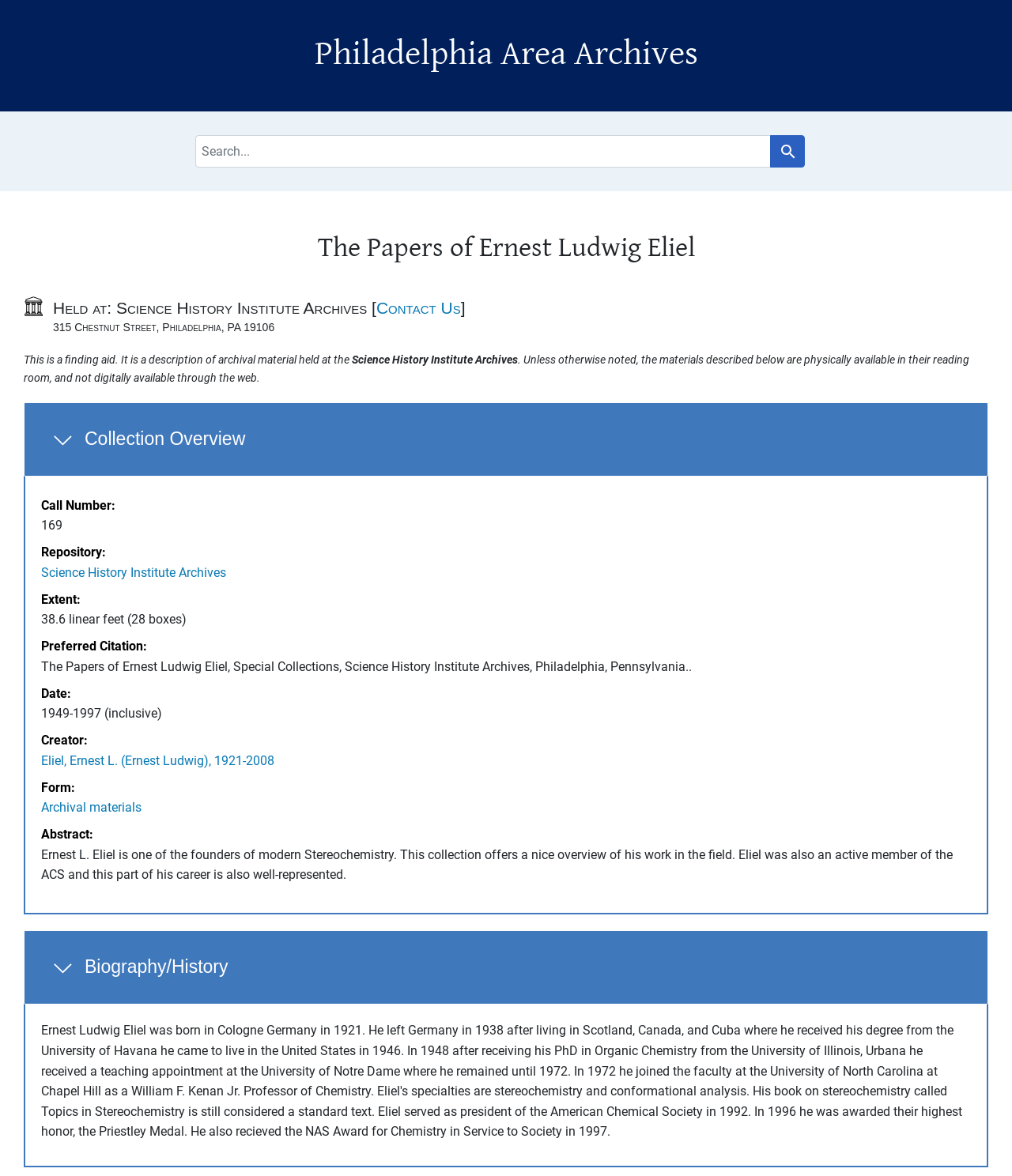Determine the bounding box coordinates of the region to click in order to accomplish the following instruction: "Go to main content". Provide the coordinates as four float numbers between 0 and 1, specifically [left, top, right, bottom].

[0.008, 0.003, 0.065, 0.01]